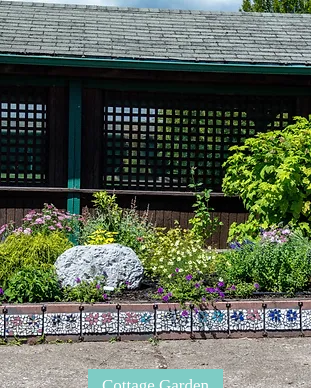Paint a vivid picture with your words by describing the image in detail.

The image showcases a vibrant and inviting cottage garden, characterized by a rich array of colorful flowers and lush greenery. Prominently displayed in the foreground is a variety of plants, including purple and yellow flowers, along with a striking large stone that adds a natural element to the landscape. The garden is bordered by a decorative mosaic edging, enhancing its charm. In the background, a wooden structure features a lattice design, further complementing the garden's informal and welcoming aesthetic. This setting embodies the essence of cottage gardens, where dense plantings and diverse flora create a harmonious and thriving ecosystem. The overall scene invites exploration and appreciation of nature's beauty.